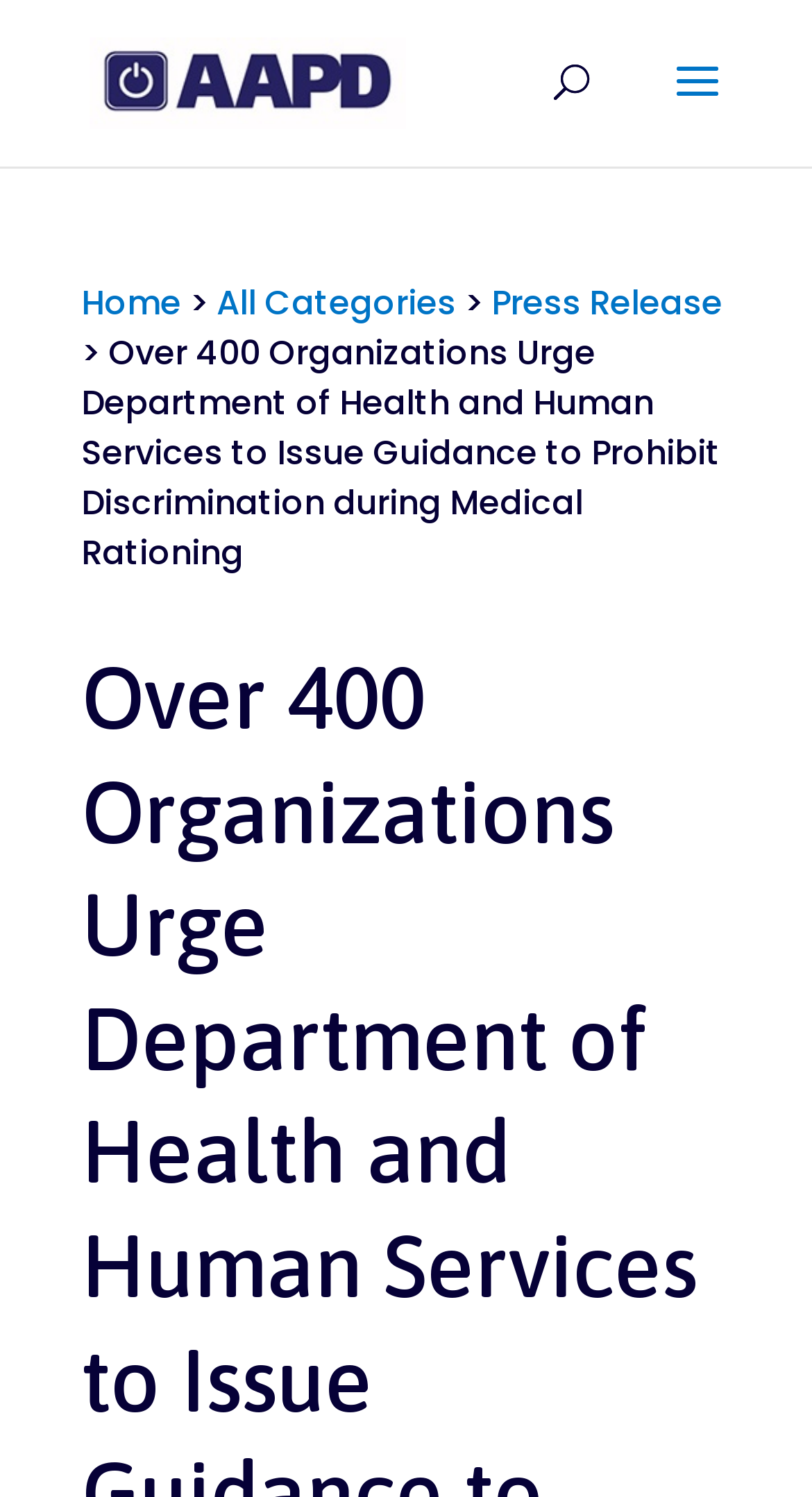What is the text of the first link on the webpage?
Provide a concise answer using a single word or phrase based on the image.

AAPD